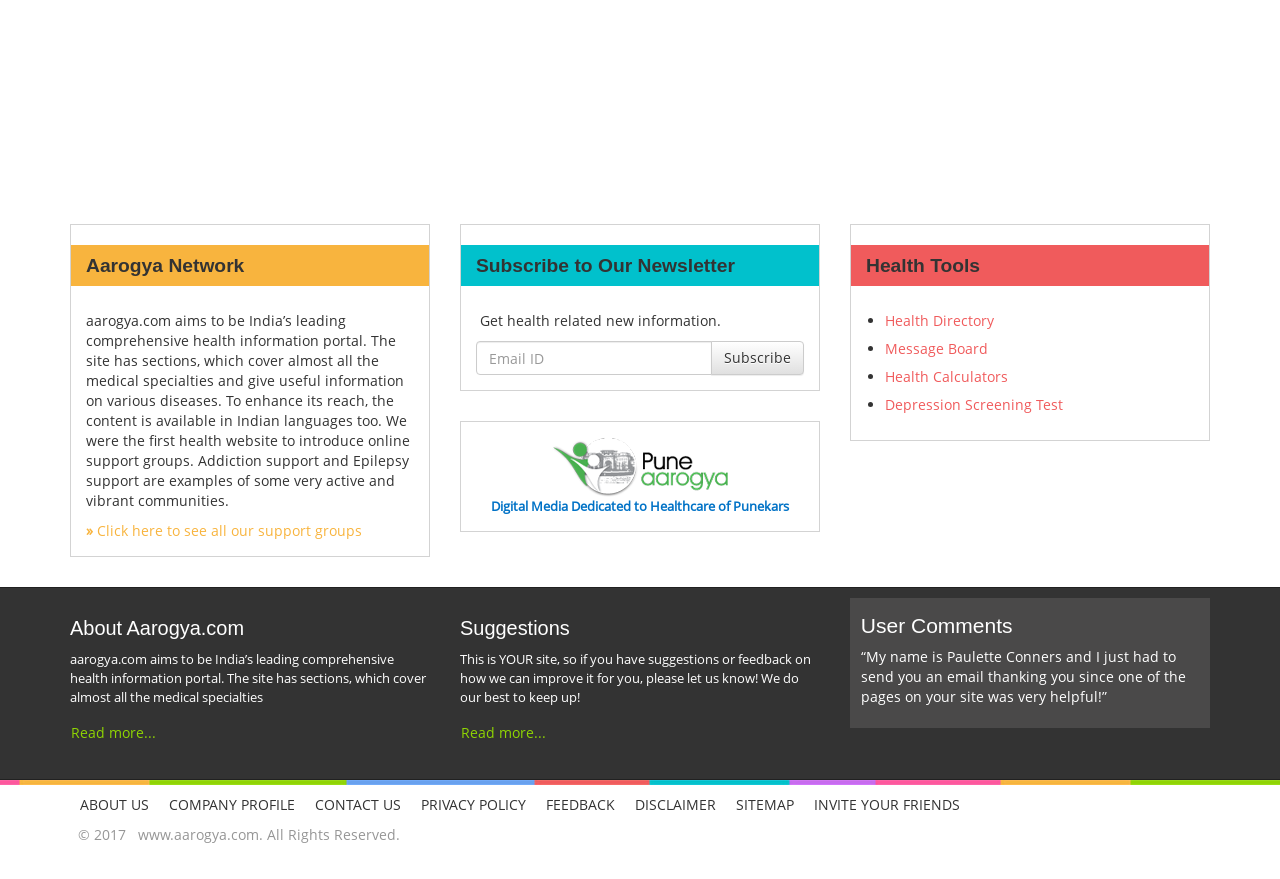Determine the coordinates of the bounding box that should be clicked to complete the instruction: "Read more about Aarogya.com". The coordinates should be represented by four float numbers between 0 and 1: [left, top, right, bottom].

[0.055, 0.816, 0.123, 0.852]